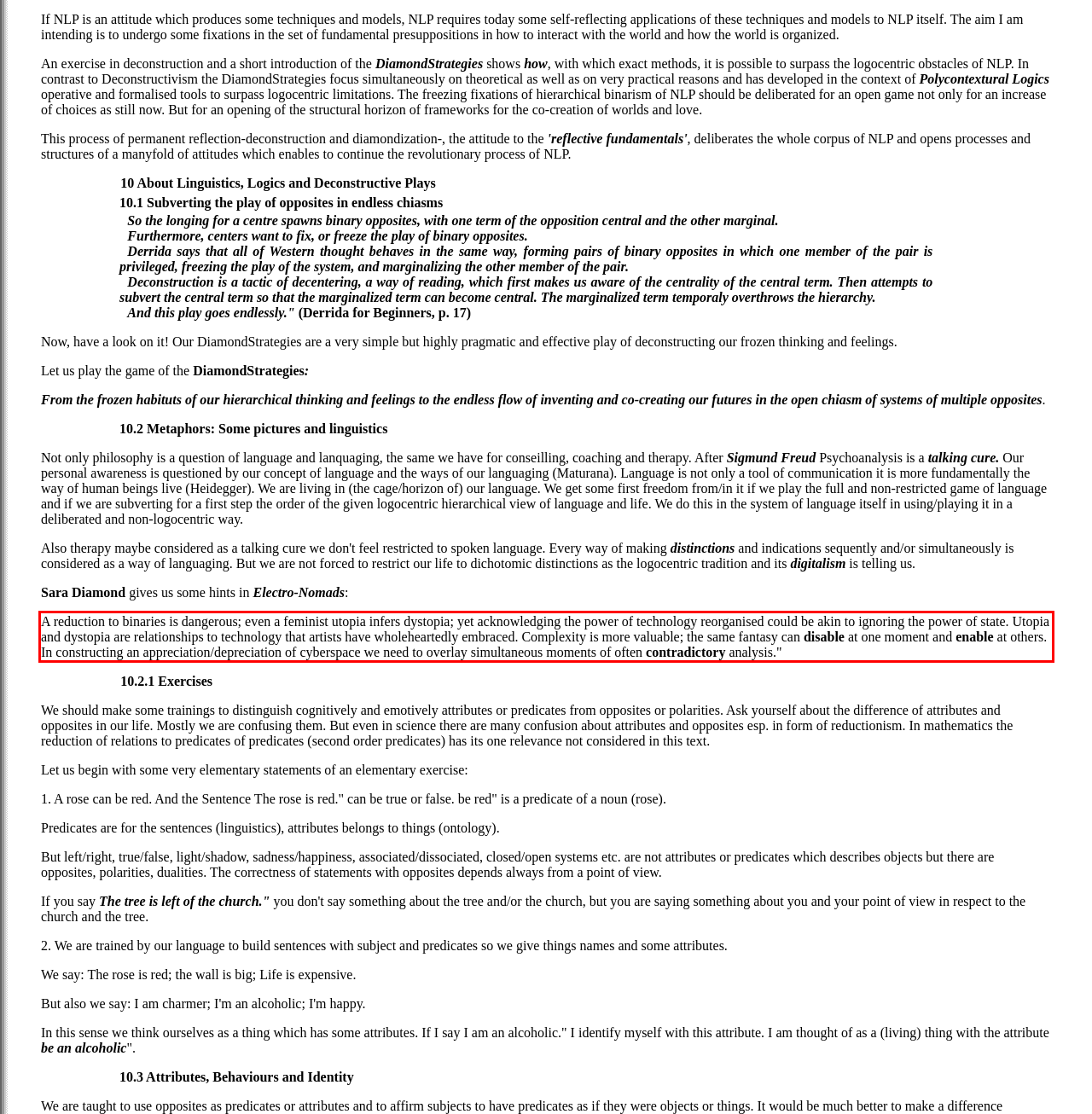You are provided with a screenshot of a webpage containing a red bounding box. Please extract the text enclosed by this red bounding box.

A reduction to binaries is dangerous; even a feminist utopia infers dystopia; yet acknowledging the power of technology reorganised could be akin to ignoring the power of state. Utopia and dystopia are relationships to technology that artists have wholeheartedly embraced. Complexity is more valuable; the same fantasy can disable at one moment and enable at others. In constructing an appreciation/depreciation of cyberspace we need to overlay simultaneous moments of often contradictory analysis."